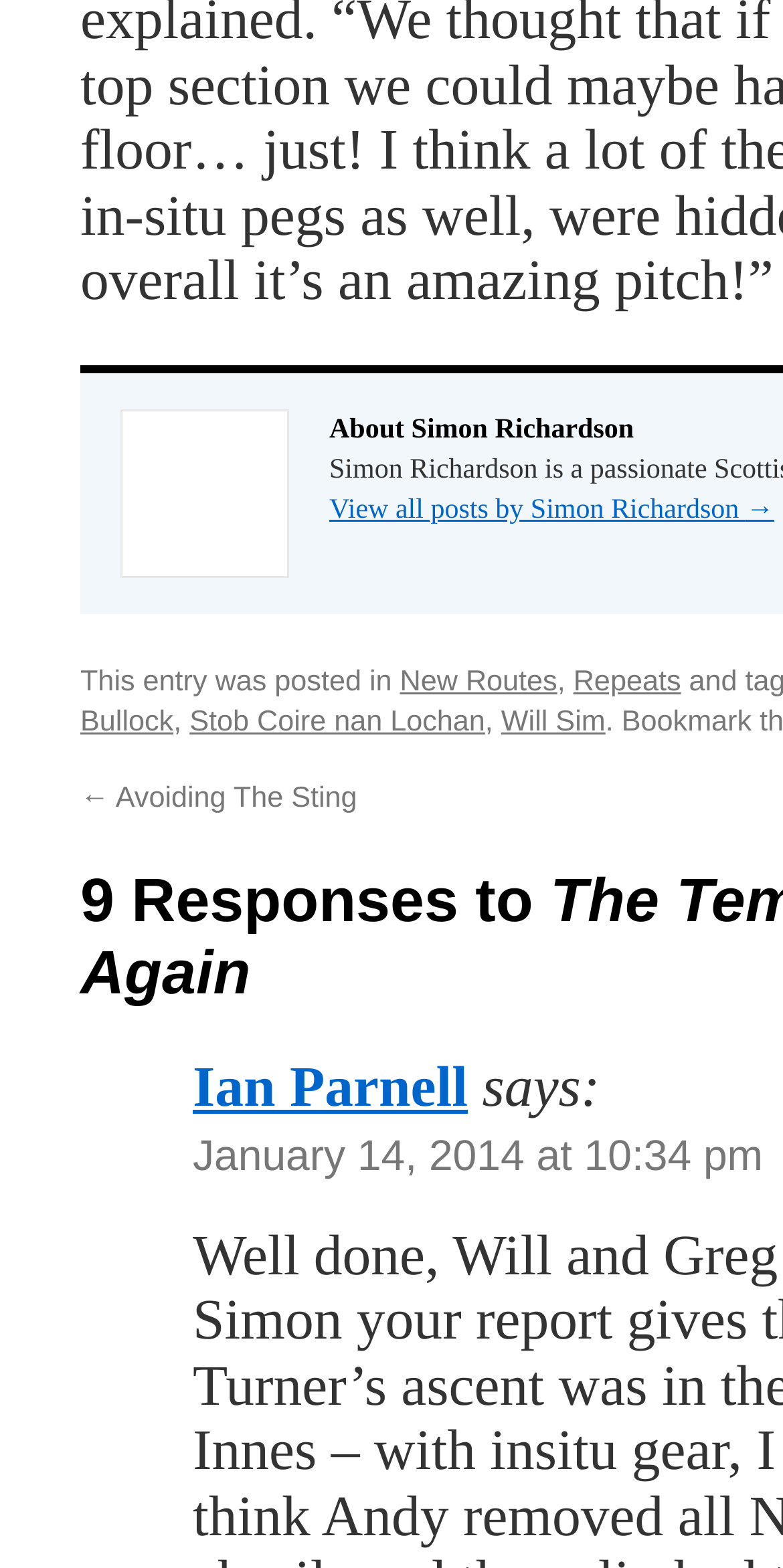Find the bounding box coordinates of the clickable area required to complete the following action: "Go to Ian Parnell's page".

[0.246, 0.675, 0.598, 0.715]